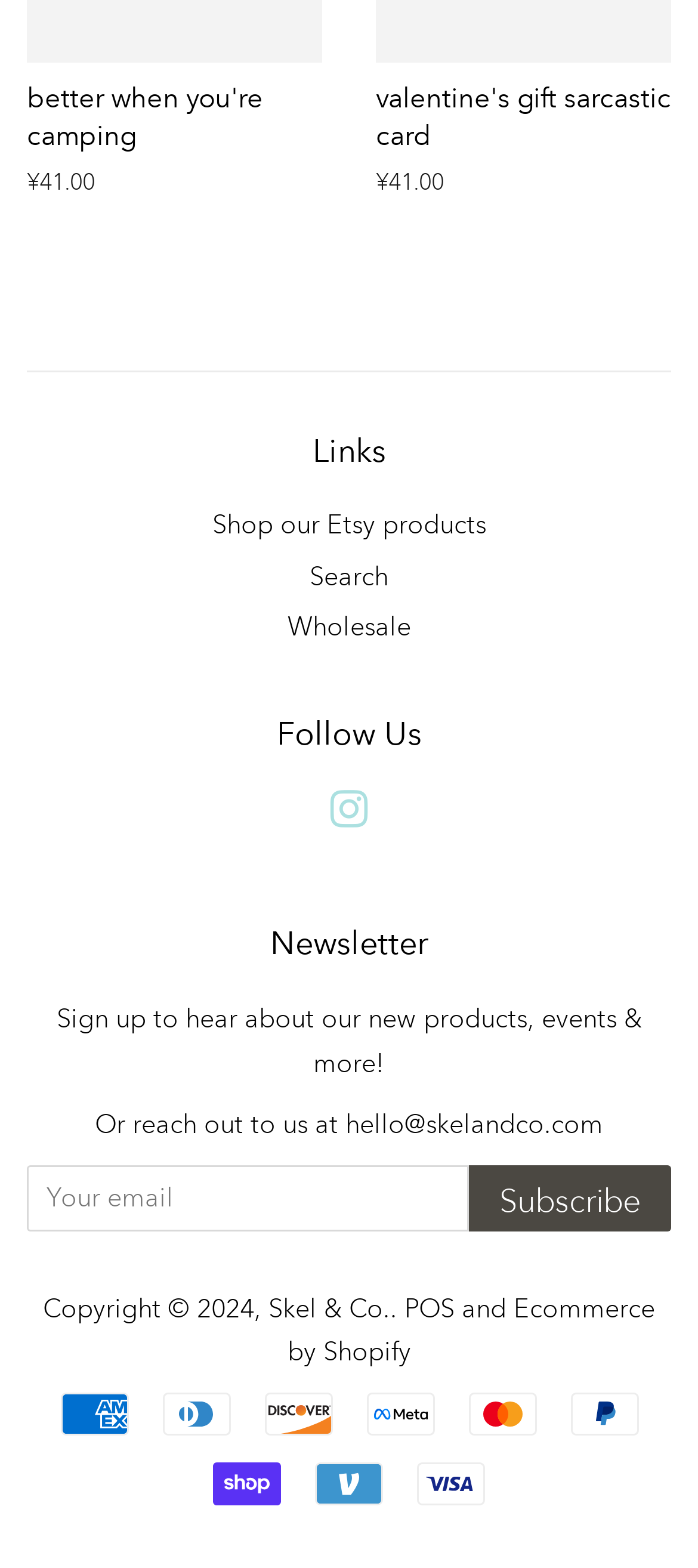Specify the bounding box coordinates (top-left x, top-left y, bottom-right x, bottom-right y) of the UI element in the screenshot that matches this description: Shop our Etsy products

[0.304, 0.325, 0.696, 0.345]